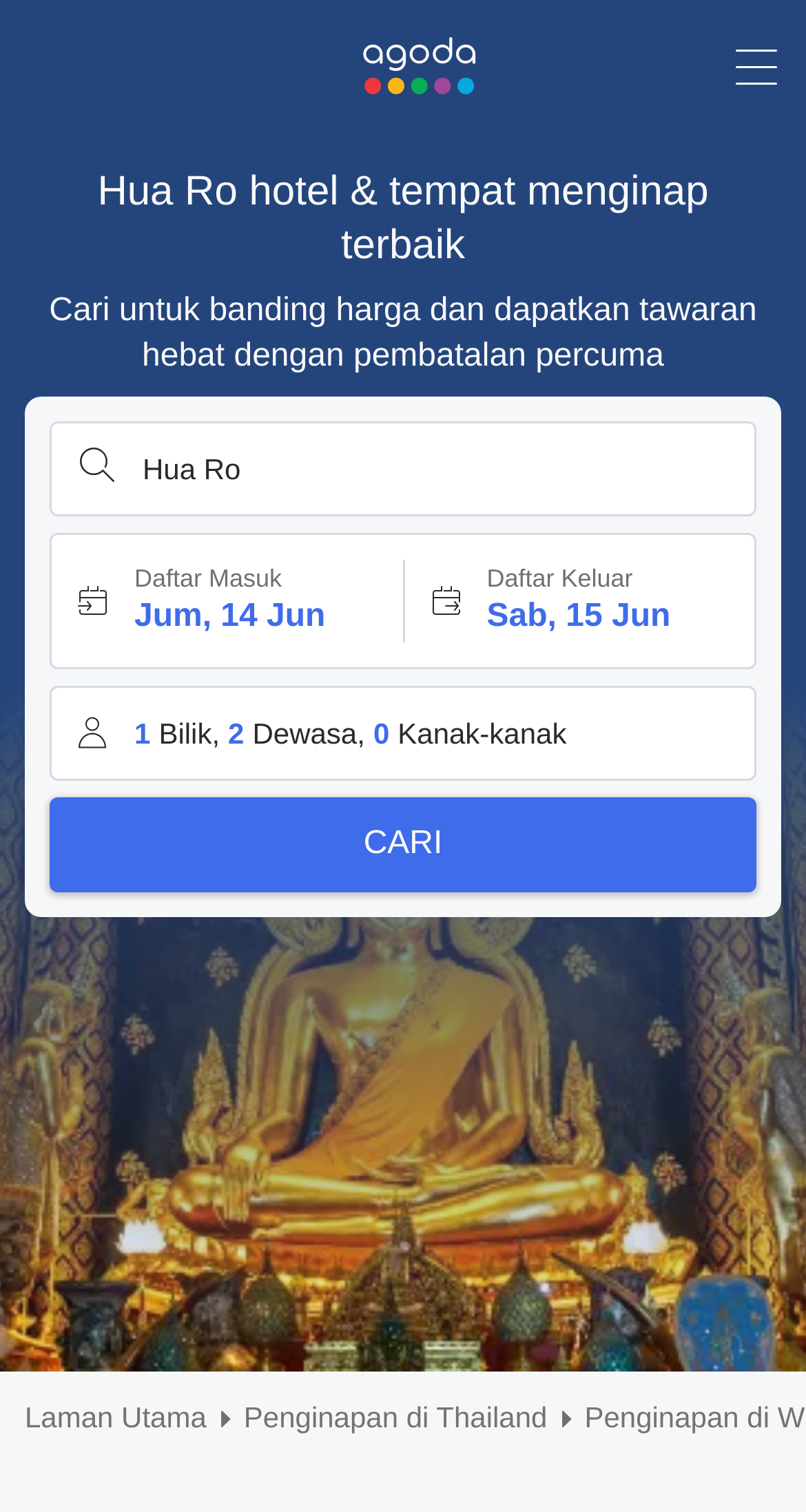What is the function of the 'CARI' button?
Answer with a single word or phrase by referring to the visual content.

Search